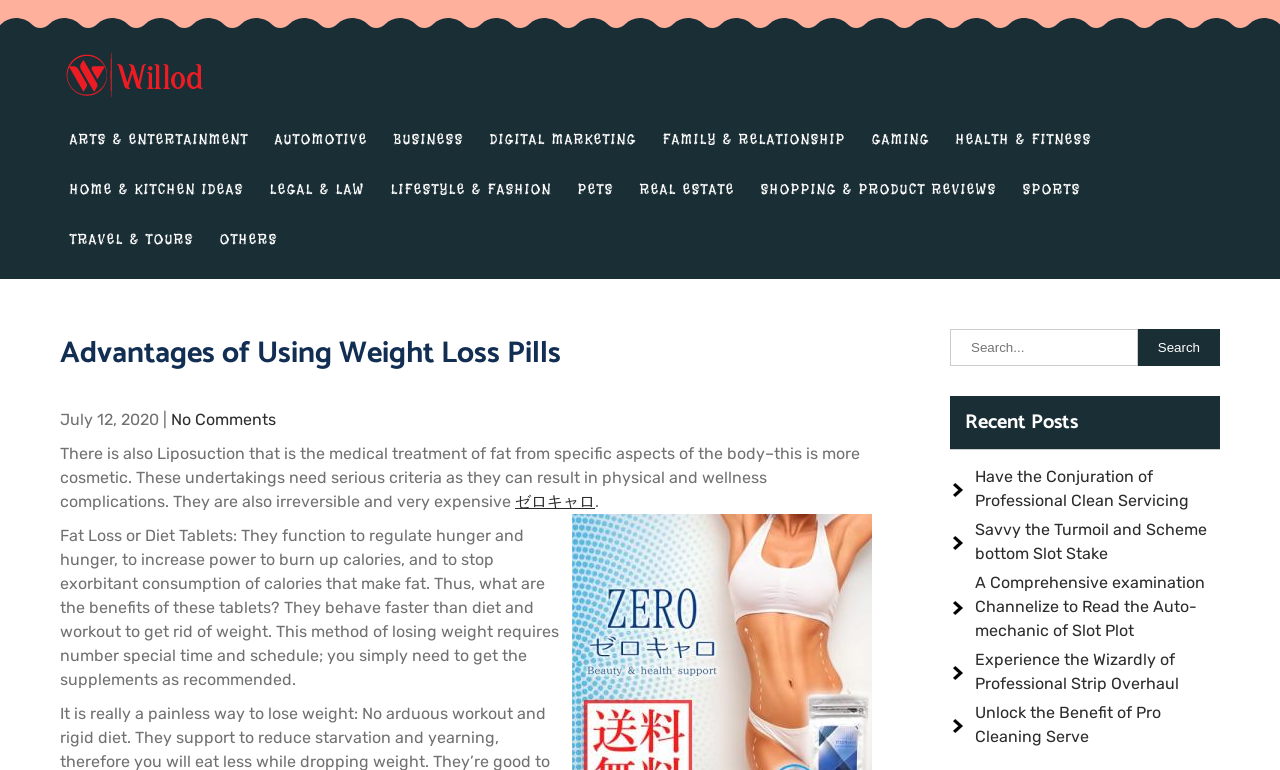Identify the bounding box coordinates of the clickable region to carry out the given instruction: "Read the 'Advantages of Using Weight Loss Pills' article".

[0.047, 0.427, 0.681, 0.517]